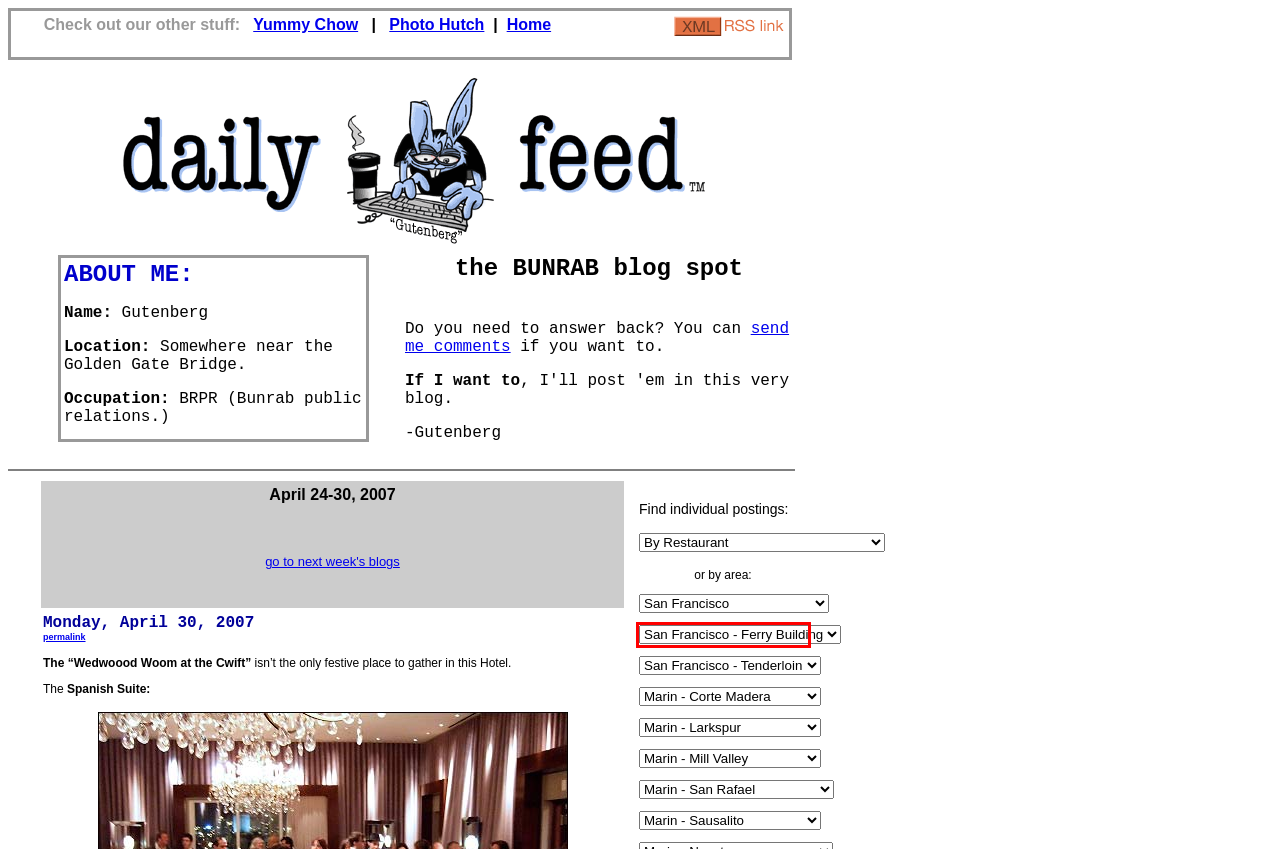Using the webpage screenshot, recognize and capture the text within the red bounding box.

San Francisco - Ferry Building Blue Bottle Coffee Downtown Bakery+Creamery Farmer's Market Farmer's Market Farmer's Market Farmer's Market Fatted Calf Fatted Calf Fatted Calf Frog Hollow Farms Lucero Farms Miette Out the Door Out the Door Prather Ranch Primavera stand Primavera stand Sharffen Berger xxxxxxxxxxxxxxxxxxxxxxxx